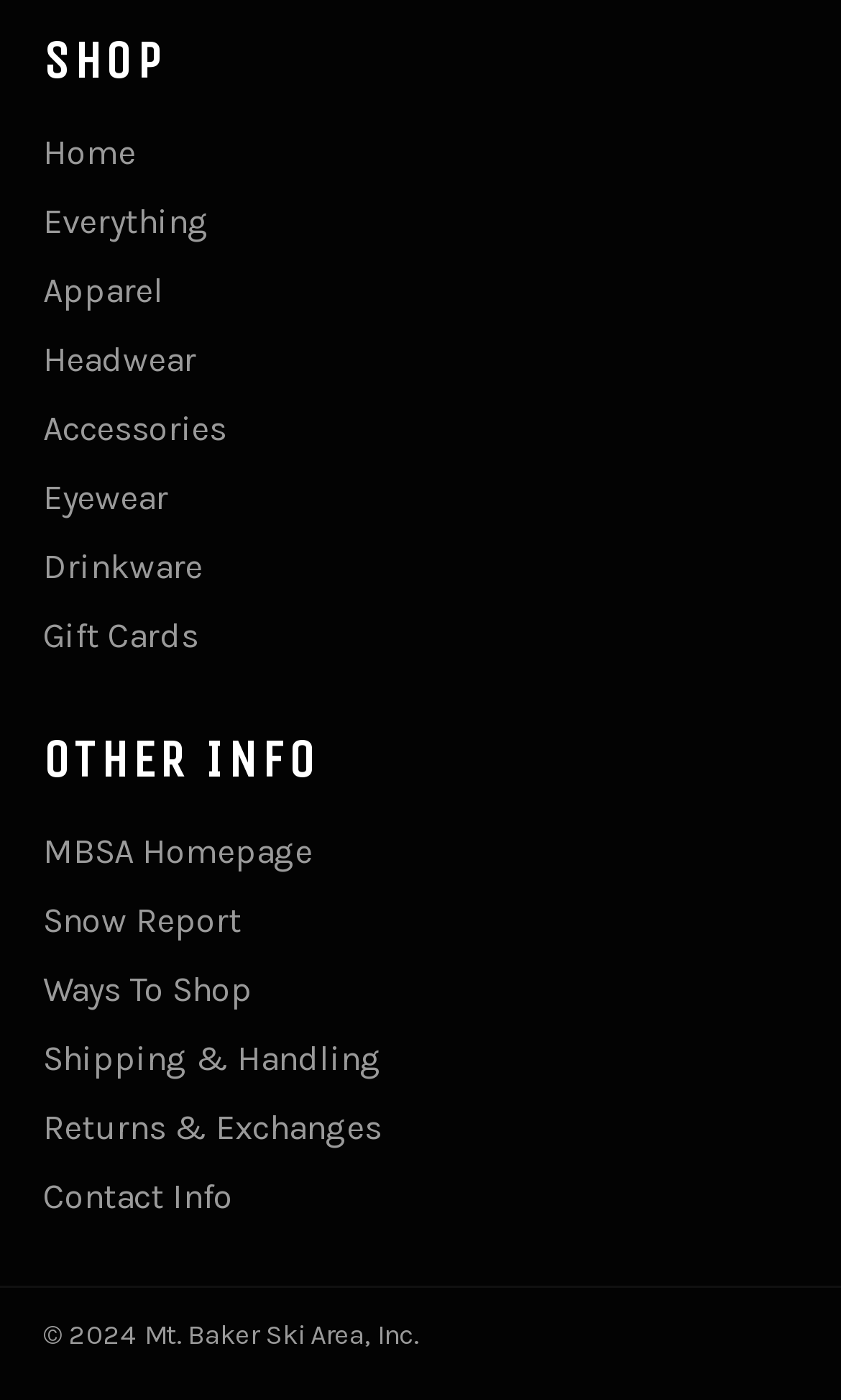Answer in one word or a short phrase: 
What categories are available for shopping?

Apparel, Headwear, etc.